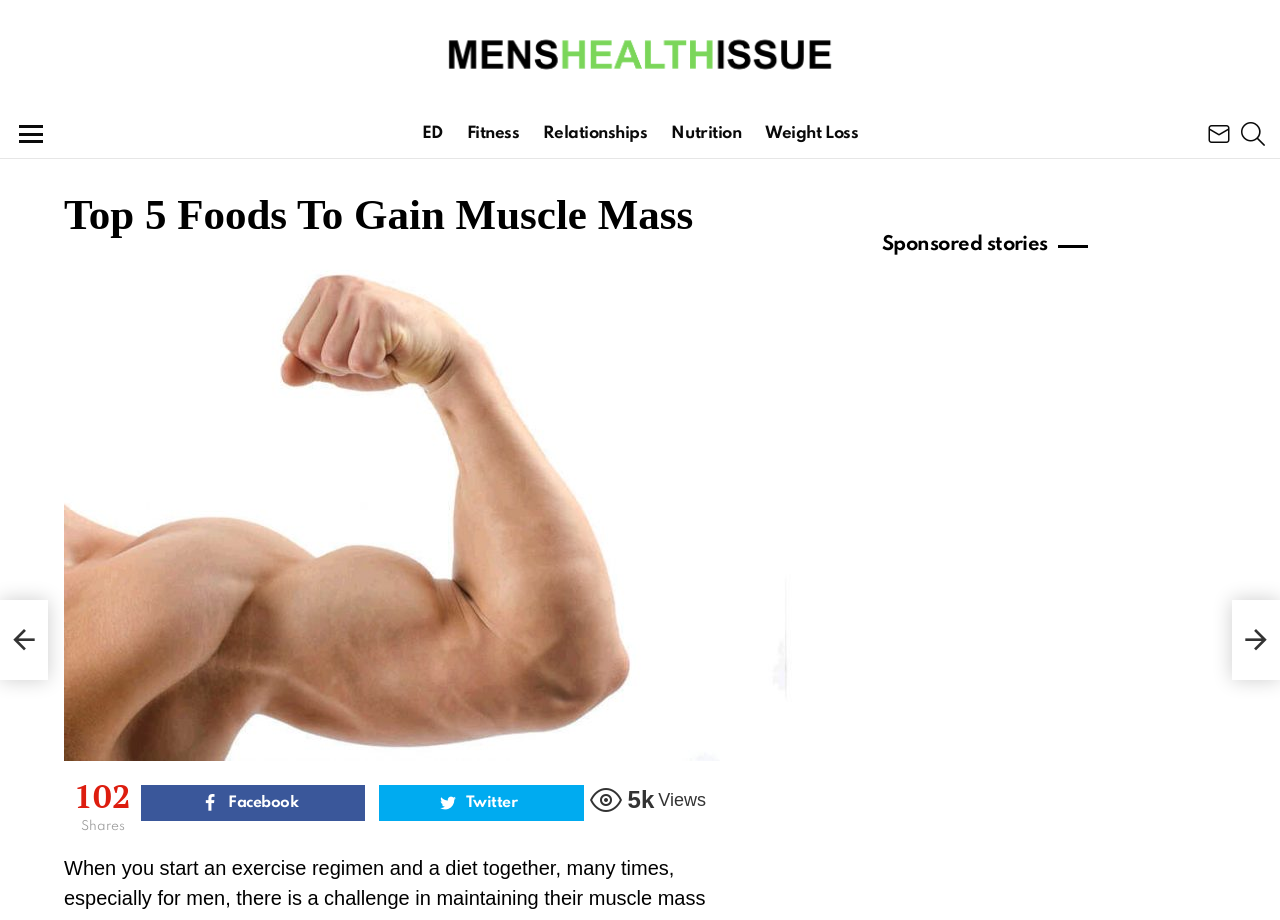Determine the bounding box coordinates for the area that should be clicked to carry out the following instruction: "Click on the 'Next' button".

[0.962, 0.652, 1.0, 0.739]